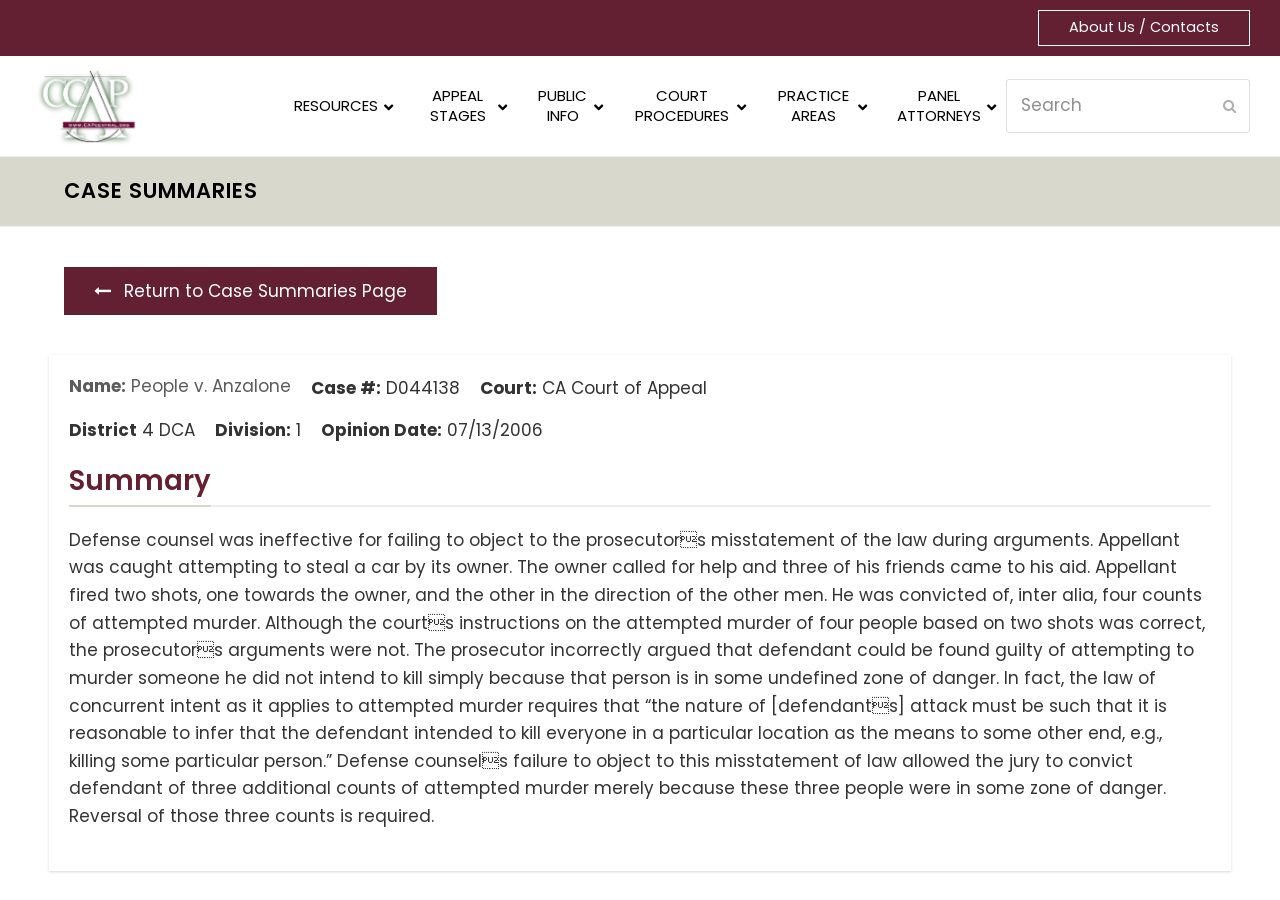Identify the bounding box coordinates necessary to click and complete the given instruction: "Click the 'Submit' button".

[0.955, 0.107, 0.966, 0.129]